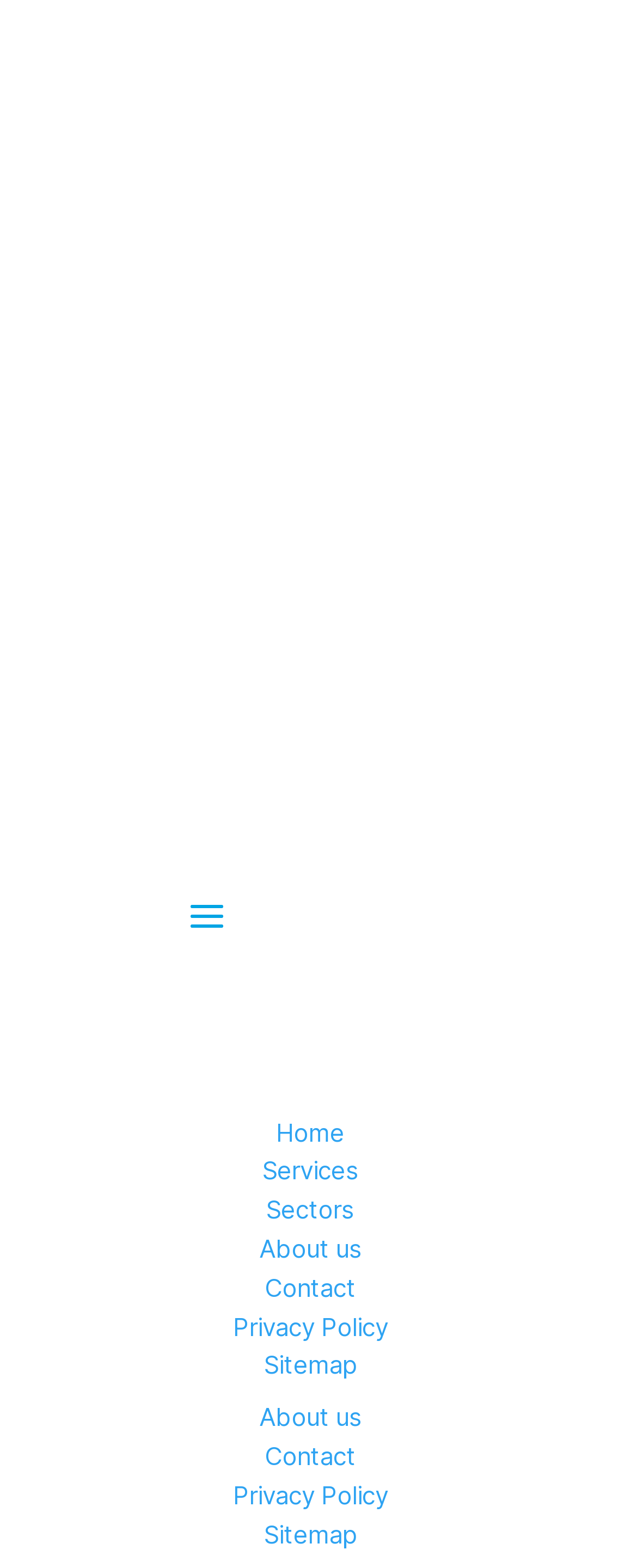Given the description of the UI element: "Contact", predict the bounding box coordinates in the form of [left, top, right, bottom], with each value being a float between 0 and 1.

[0.415, 0.811, 0.559, 0.831]